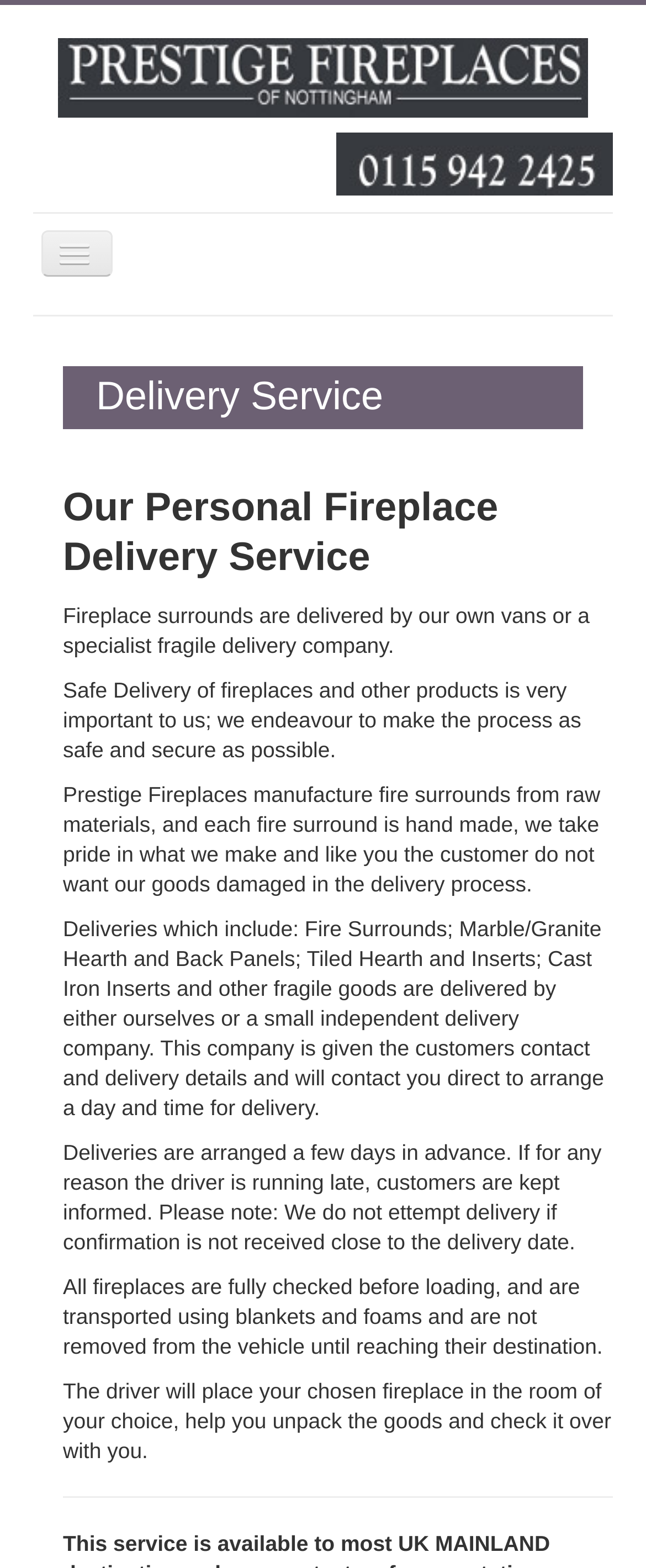Using the format (top-left x, top-left y, bottom-right x, bottom-right y), provide the bounding box coordinates for the described UI element. All values should be floating point numbers between 0 and 1: alt="Prestige Fireplaces Nottingham"

[0.051, 0.024, 0.949, 0.075]